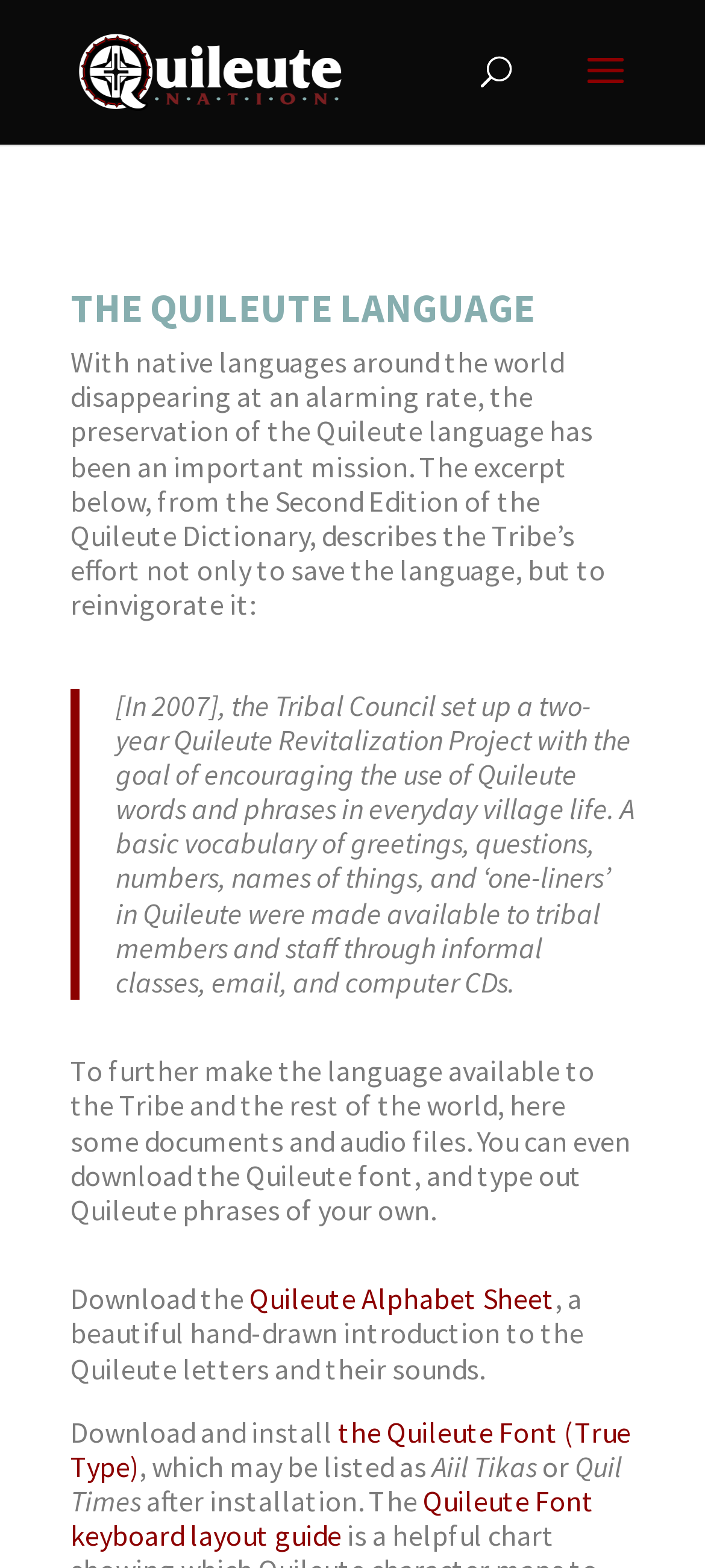What is the purpose of the Quileute Font keyboard layout guide?
Respond with a short answer, either a single word or a phrase, based on the image.

Guide for font installation